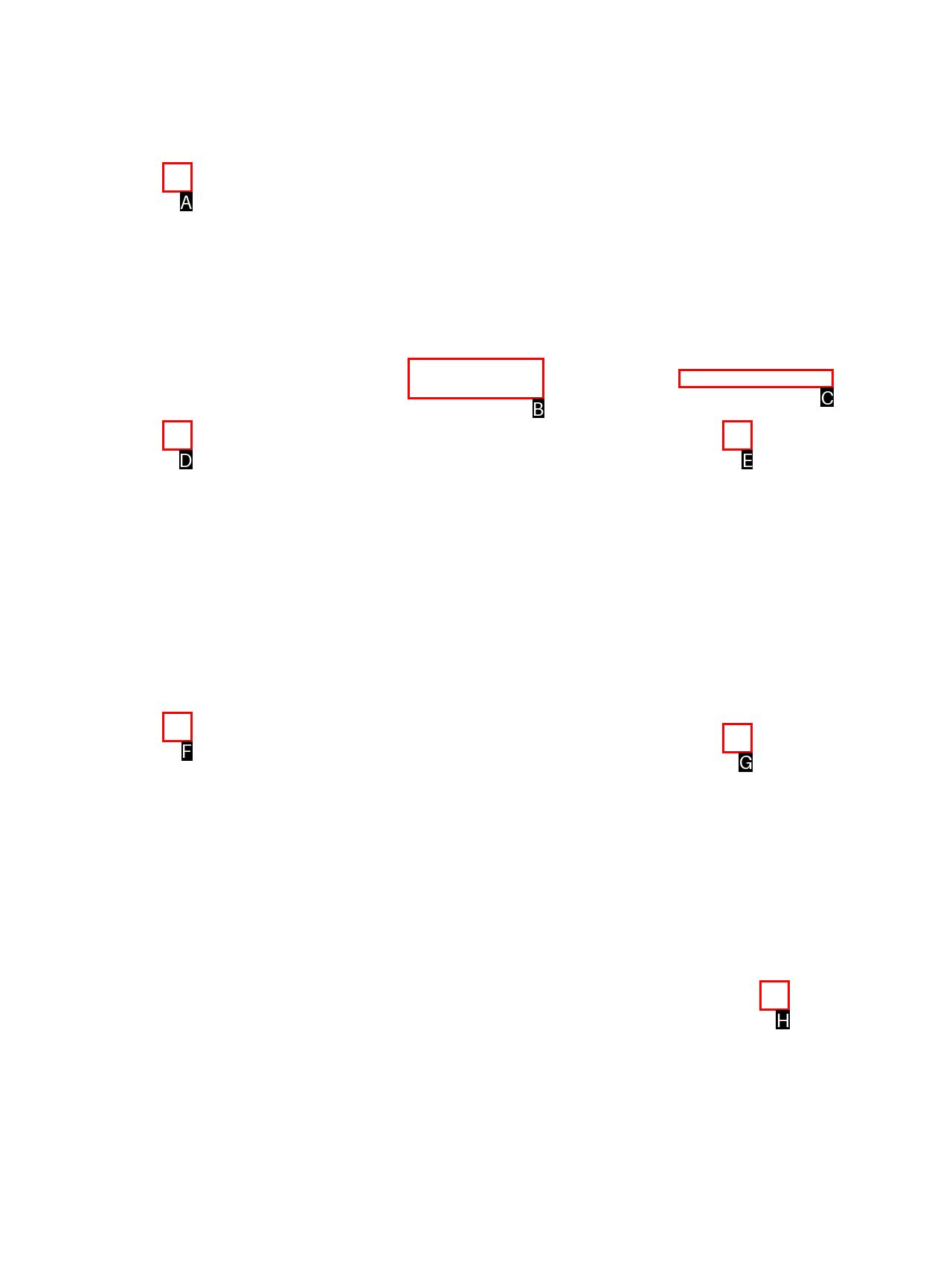Tell me which one HTML element best matches the description: title="Arts Court Plaque Unveiling Video"
Answer with the option's letter from the given choices directly.

F